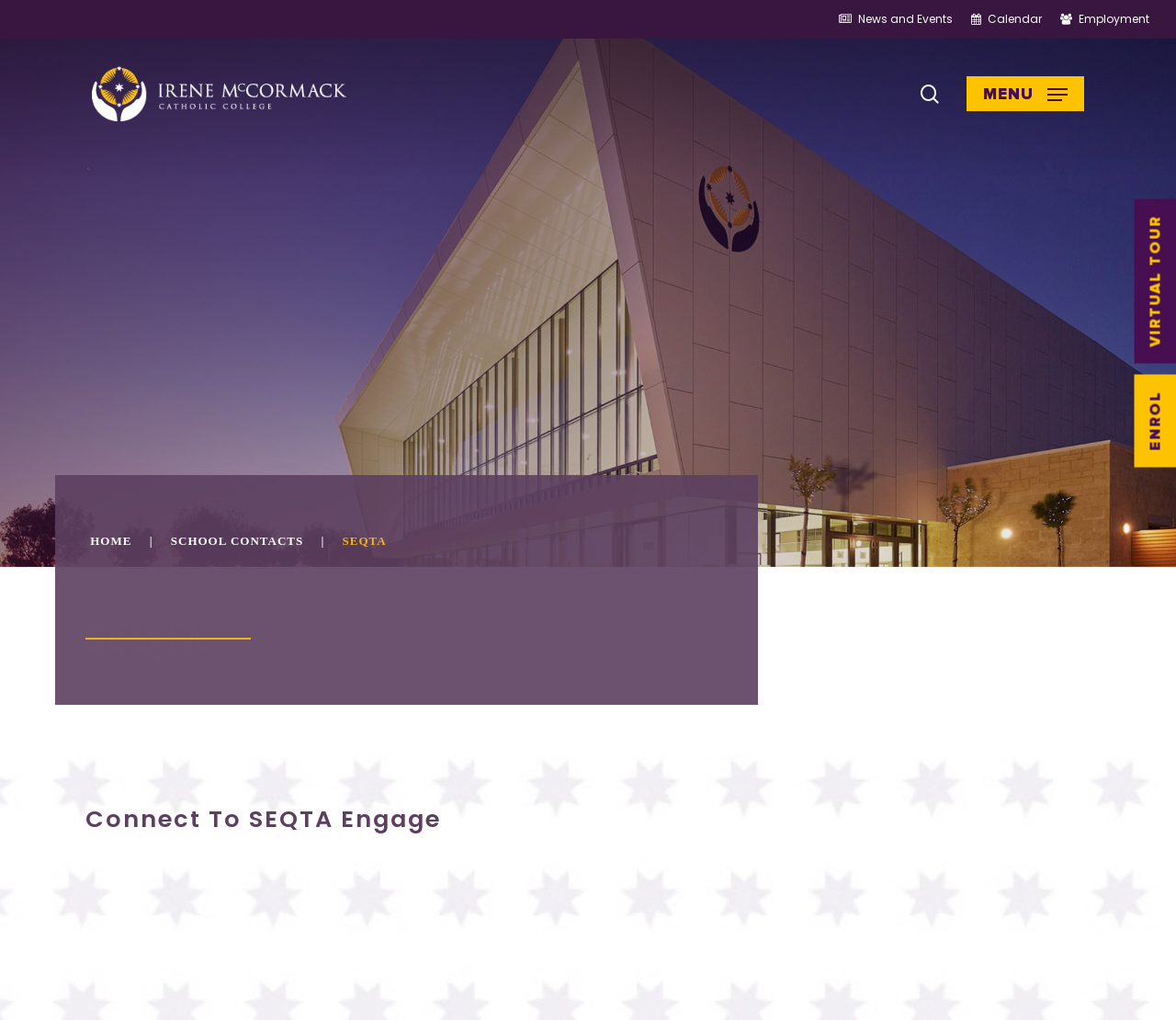Point out the bounding box coordinates of the section to click in order to follow this instruction: "Go to News and Events".

[0.713, 0.009, 0.81, 0.029]